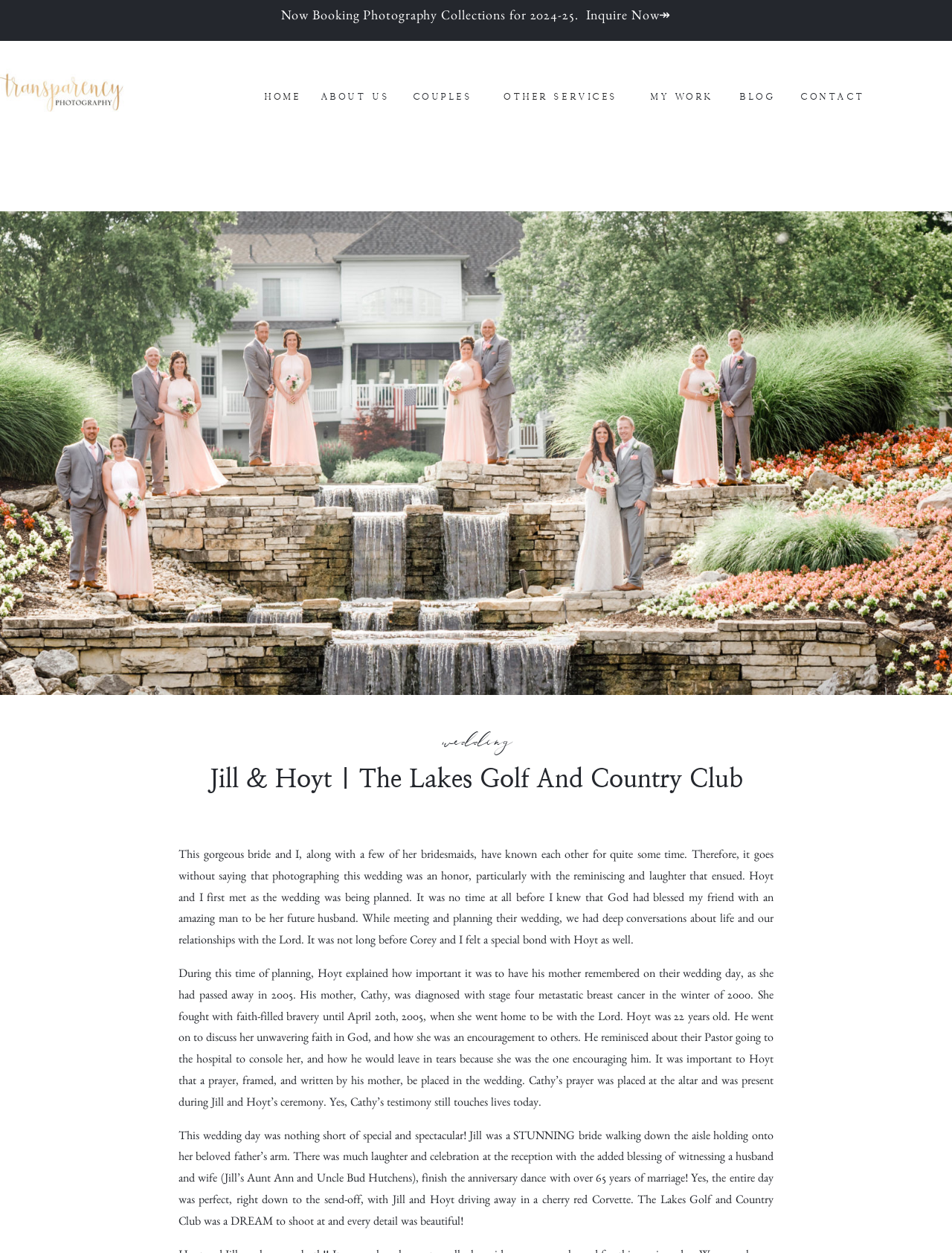What is the color of the car that Jill and Hoyt drove away in?
Look at the image and answer the question with a single word or phrase.

cherry red